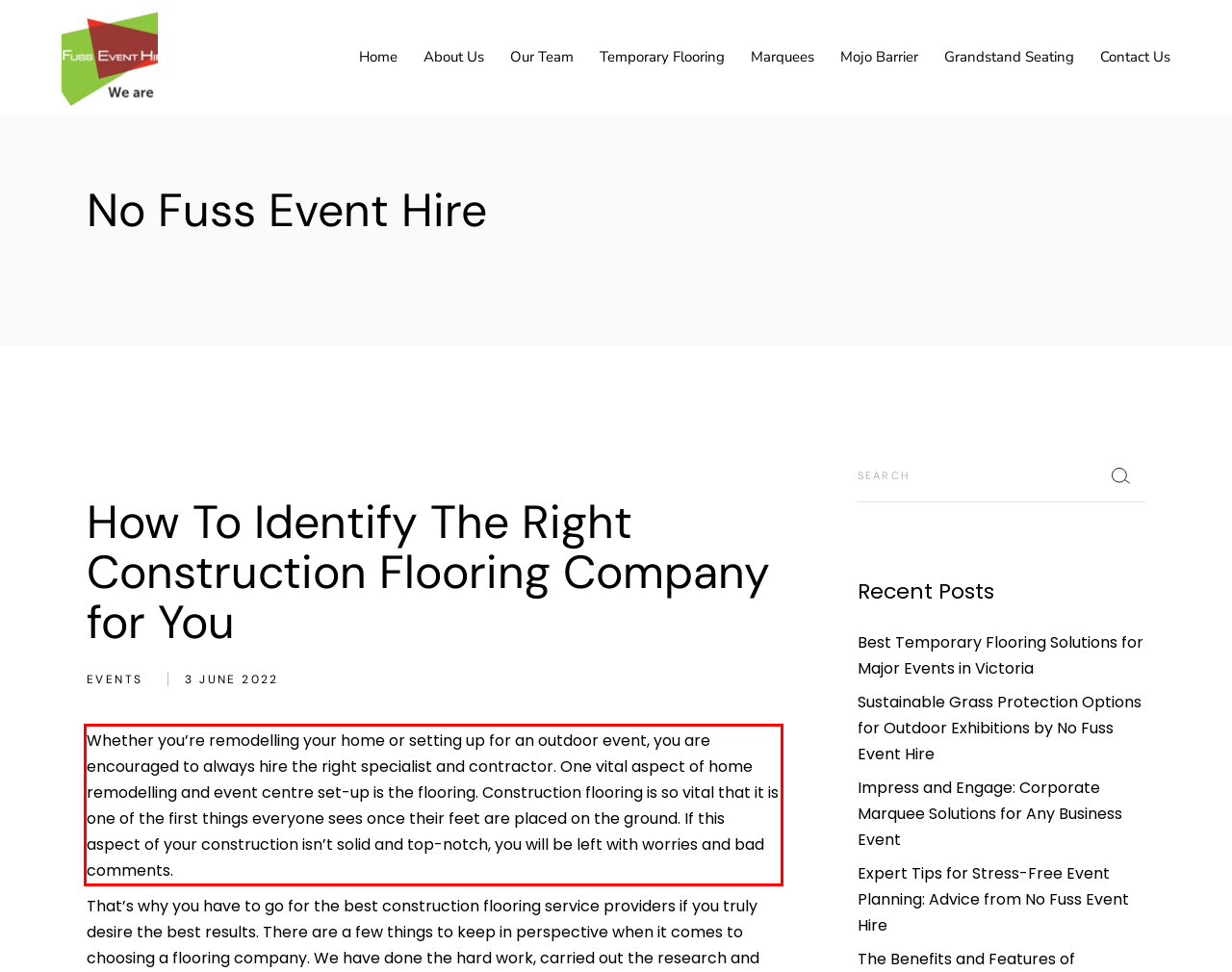Review the screenshot of the webpage and recognize the text inside the red rectangle bounding box. Provide the extracted text content.

Whether you’re remodelling your home or setting up for an outdoor event, you are encouraged to always hire the right specialist and contractor. One vital aspect of home remodelling and event centre set-up is the flooring. Construction flooring is so vital that it is one of the first things everyone sees once their feet are placed on the ground. If this aspect of your construction isn’t solid and top-notch, you will be left with worries and bad comments.